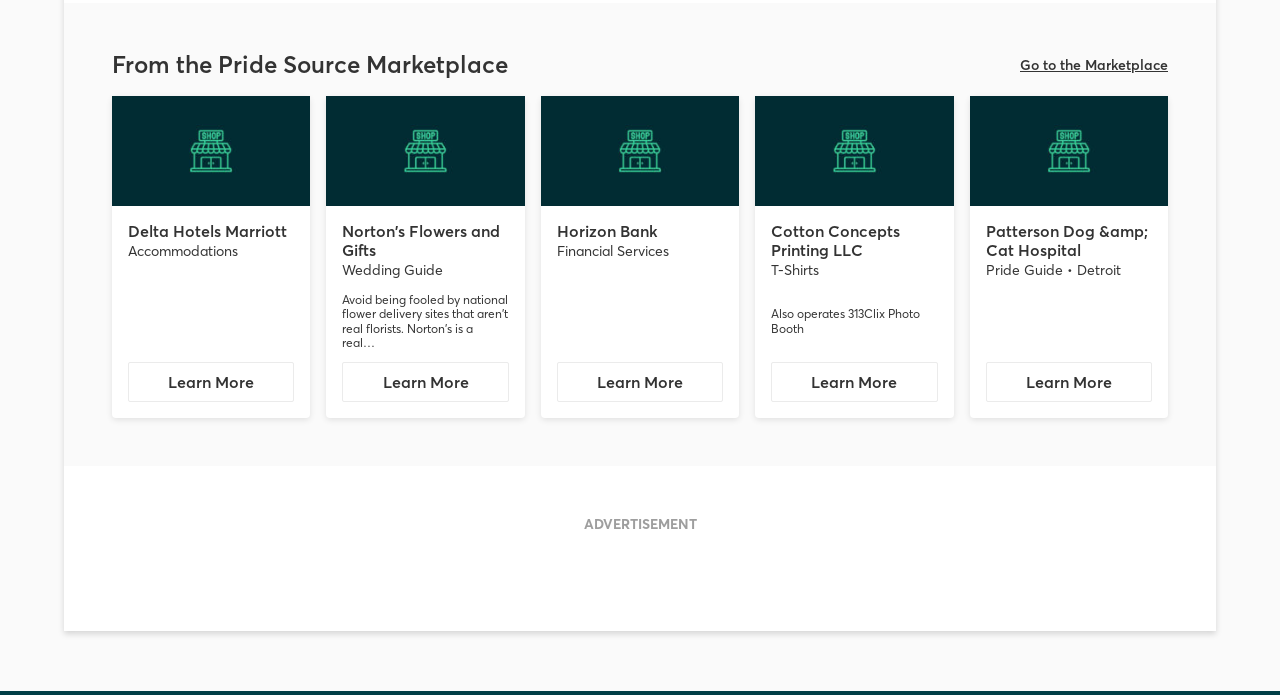Provide a brief response in the form of a single word or phrase:
What is the name of the bank?

Horizon Bank